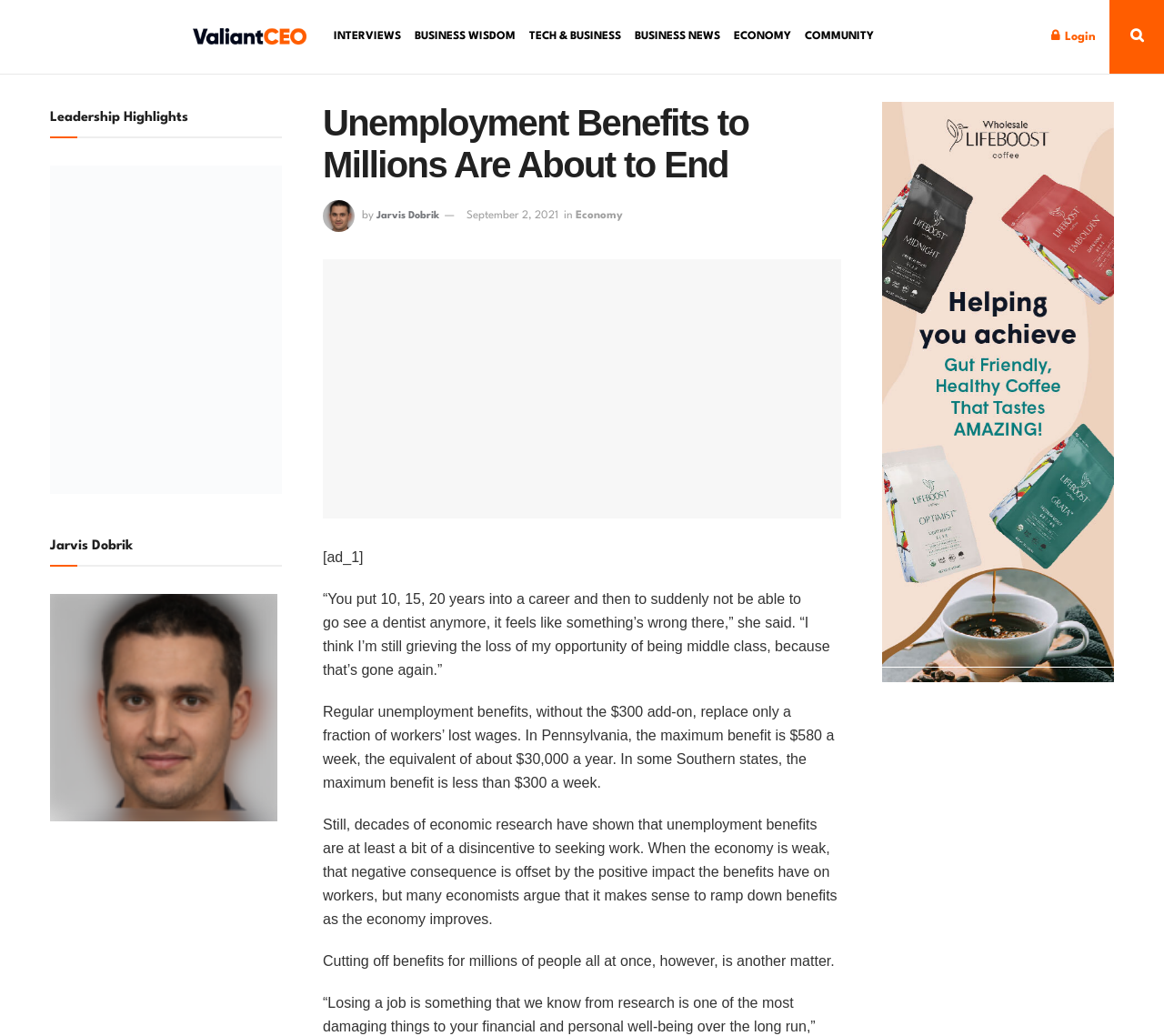Using the description: "Tech & Business", identify the bounding box of the corresponding UI element in the screenshot.

[0.455, 0.0, 0.534, 0.071]